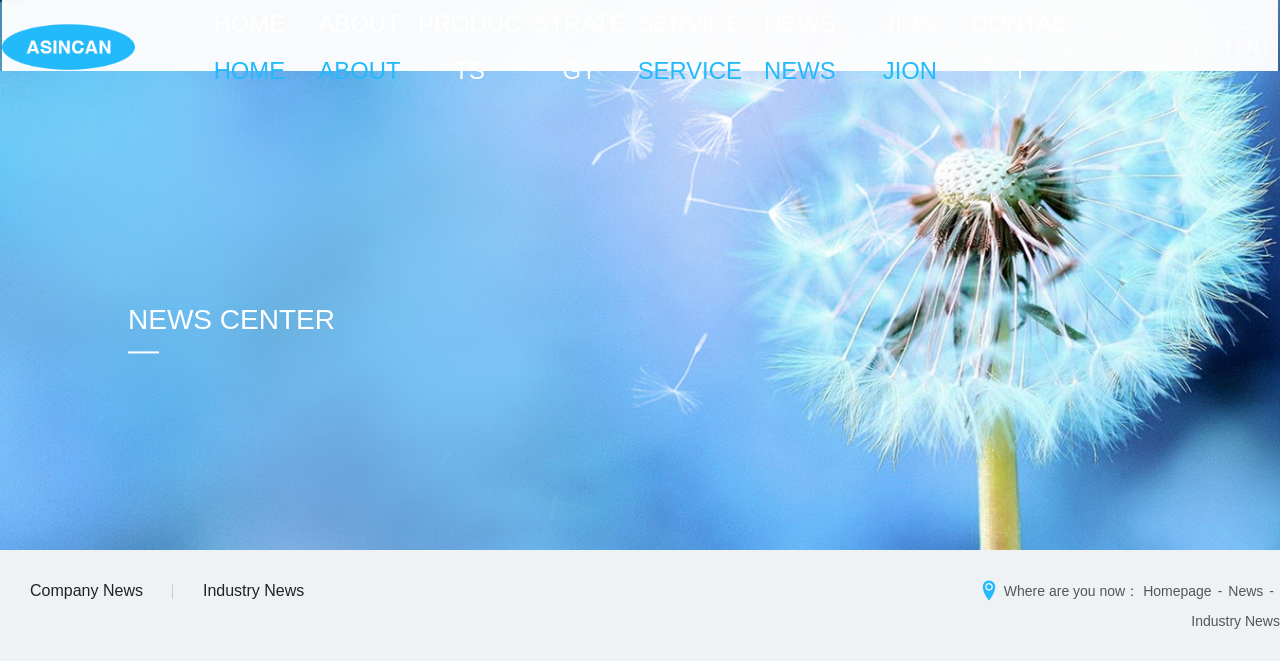Provide the bounding box coordinates of the HTML element this sentence describes: "CN".

[0.864, 0.045, 0.895, 0.105]